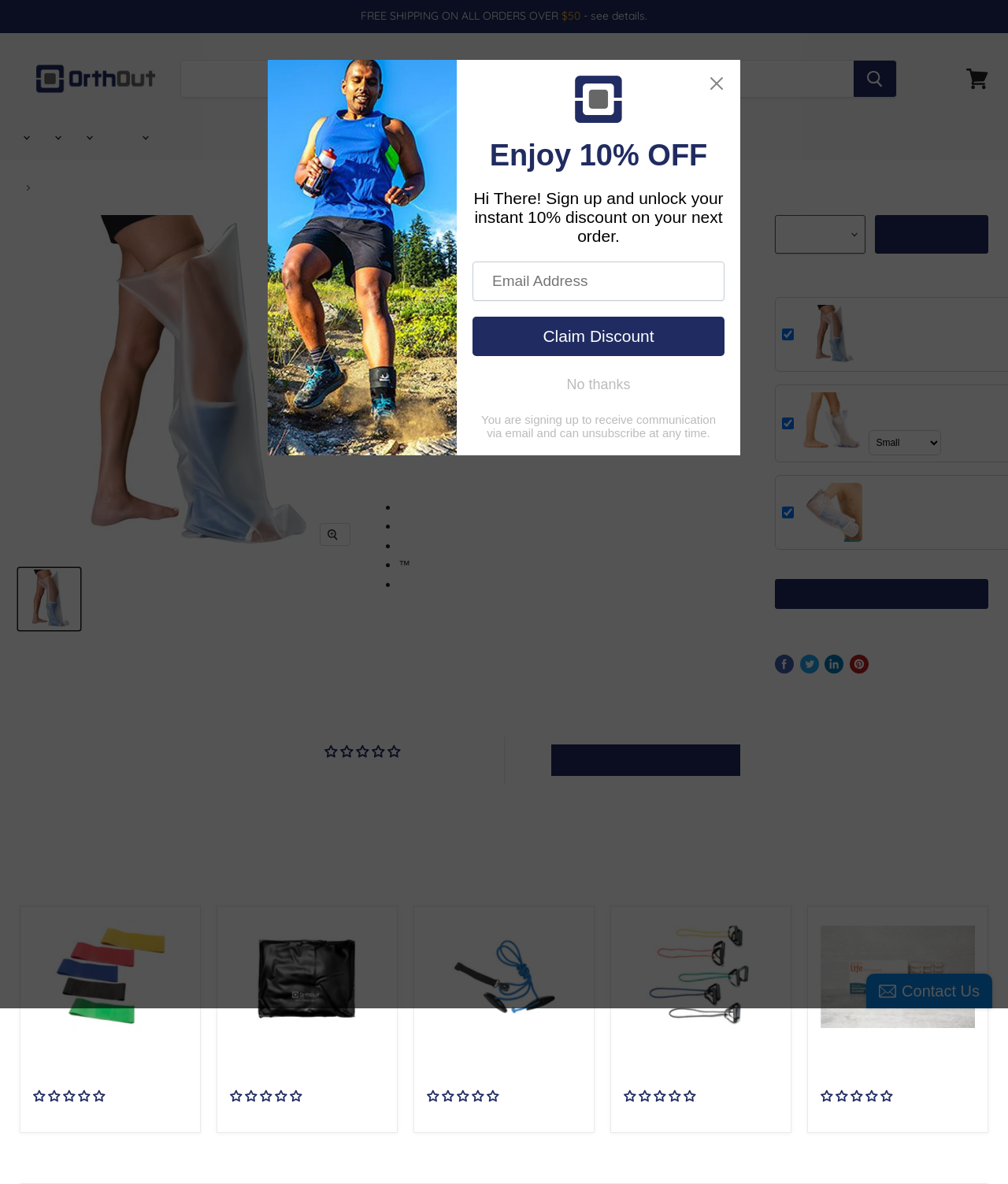Give a short answer using one word or phrase for the question:
What is the position of the 'Add to cart' button?

Below the product image